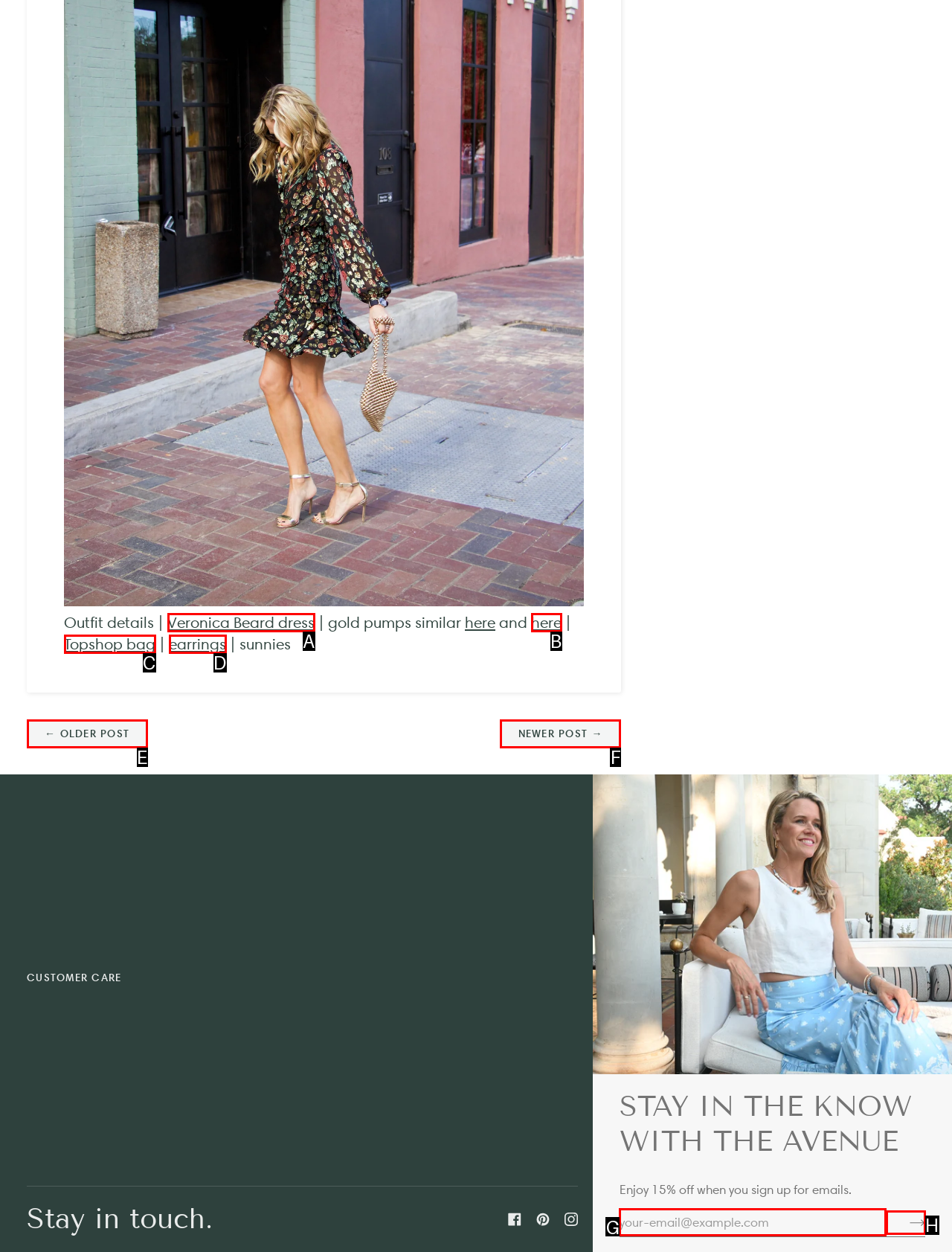Determine the HTML element that best matches this description: here from the given choices. Respond with the corresponding letter.

B